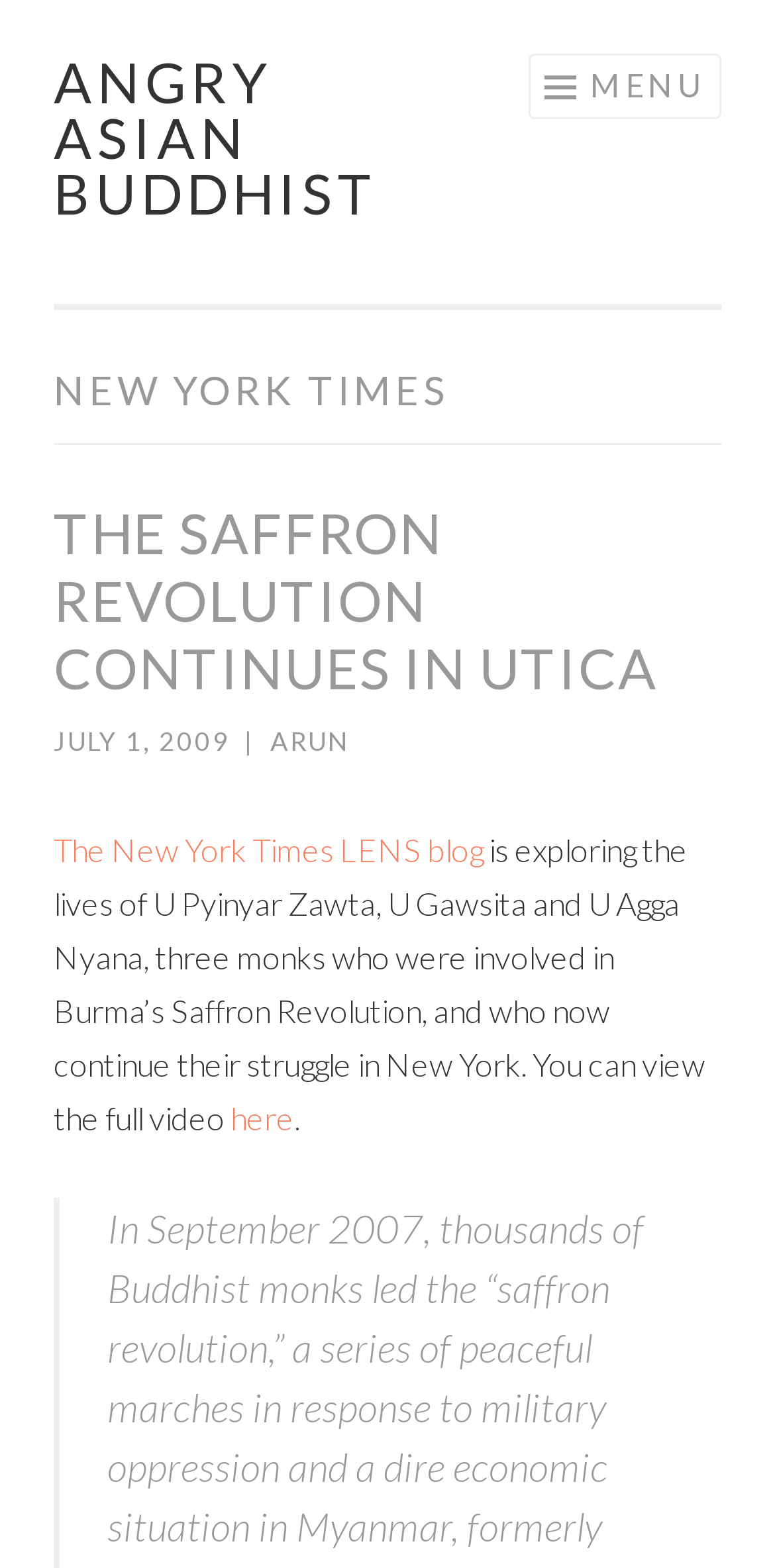Illustrate the webpage with a detailed description.

The webpage appears to be an article from the New York Times, specifically from the "Angry Asian Buddhist" section. At the top left, there is a link to "Skip to content". Next to it, there is a large heading that reads "ANGRY ASIAN BUDDHIST", which is also a link. On the top right, there is a button with a menu icon.

Below the heading, there is a header section that spans the entire width of the page. It contains the title "NEW YORK TIMES" and a subheading "THE SAFFRON REVOLUTION CONTINUES IN UTICA", which is also a link. The date "JULY 1, 2009" is displayed next to the subheading, followed by a vertical bar and the author's name "ARUN".

The main content of the article starts below the header section. There is a link to the New York Times LENS blog, followed by a paragraph of text that describes a video about three monks involved in Burma's Saffron Revolution. The text is accompanied by a link to view the full video.